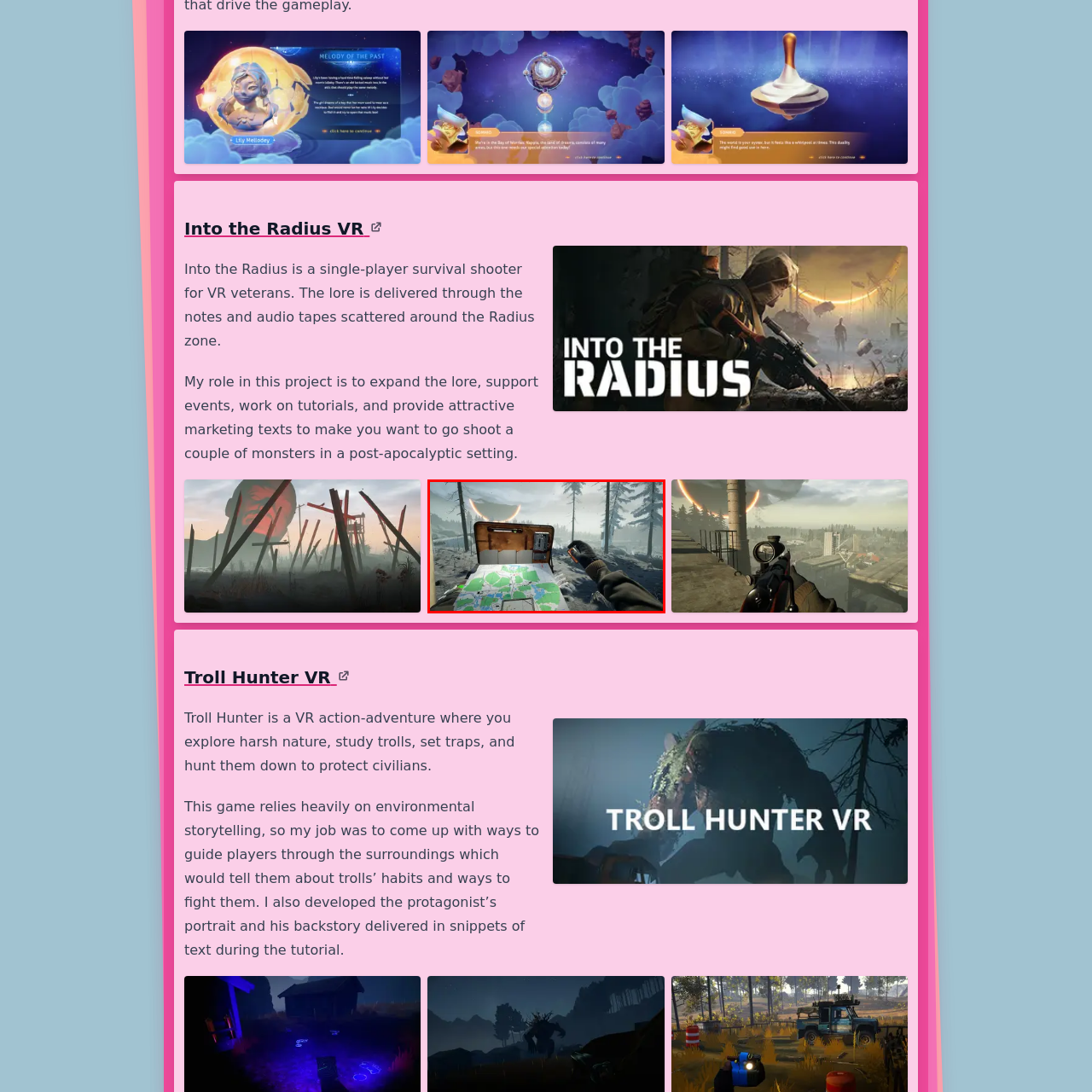Inspect the picture enclosed by the red border, What is the prominent feature displayed on the map? Provide your answer as a single word or phrase.

Terrain features